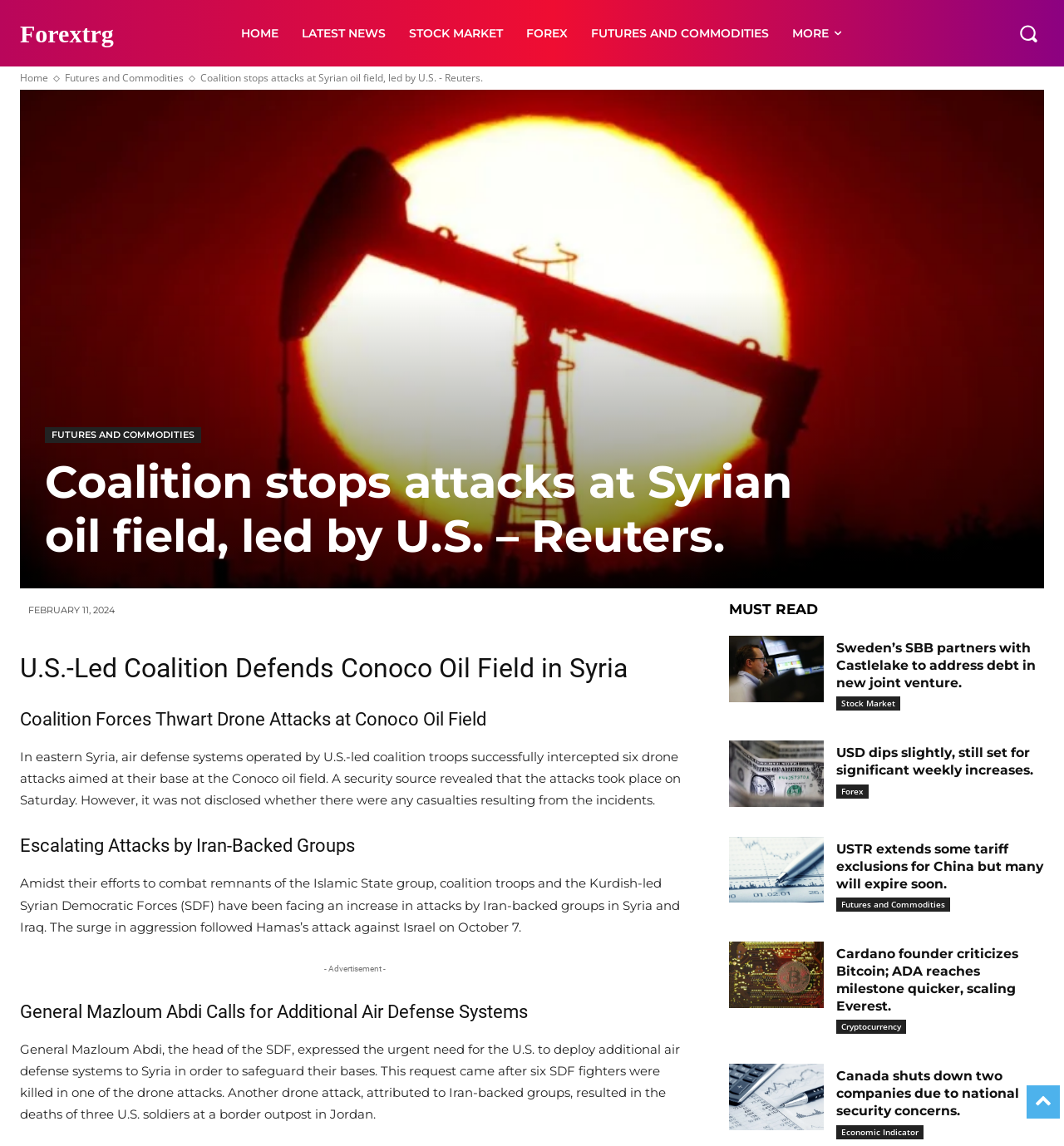Can you determine the main header of this webpage?

Coalition stops attacks at Syrian oil field, led by U.S. – Reuters.